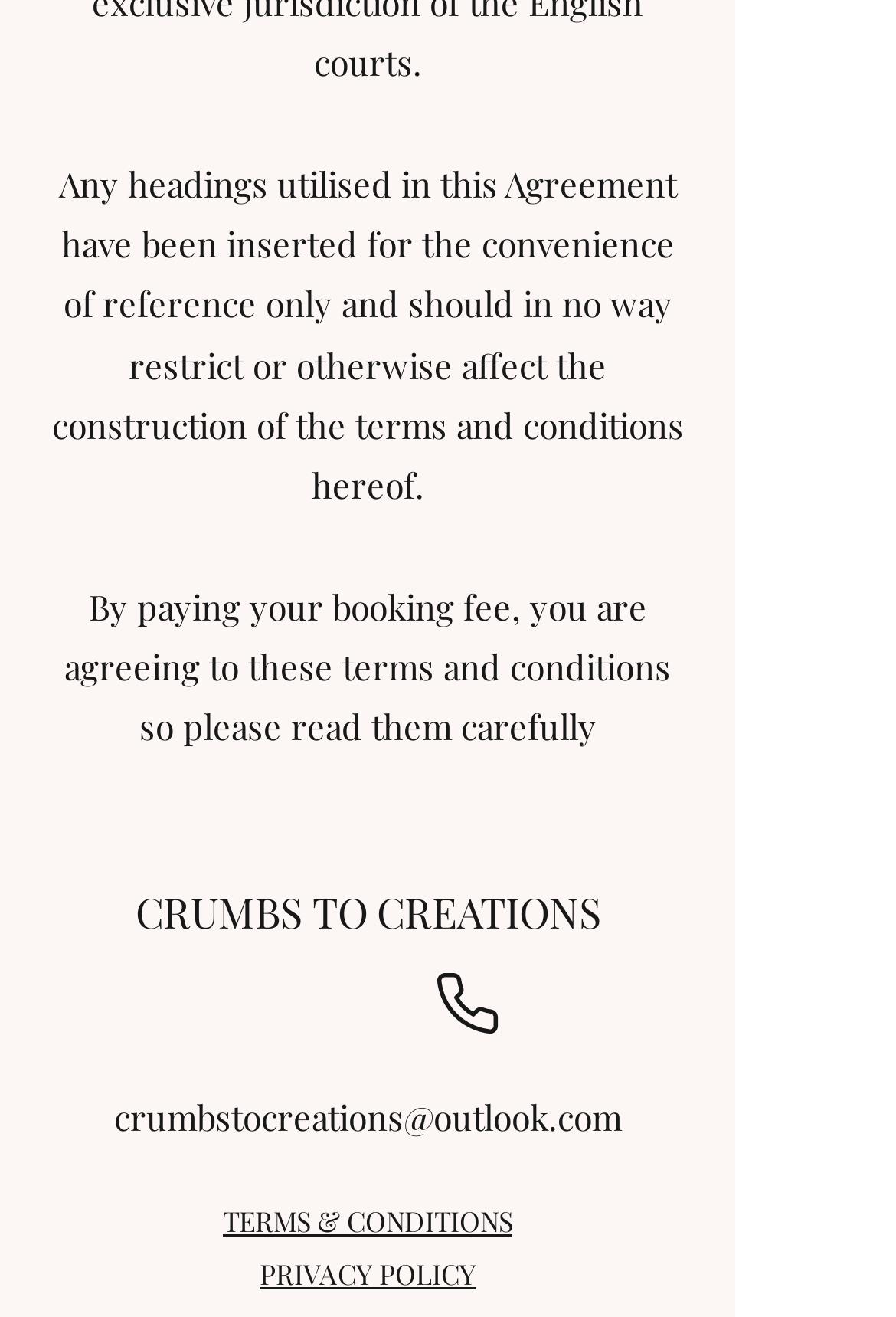How can you contact the company?
Based on the screenshot, respond with a single word or phrase.

Phone or email